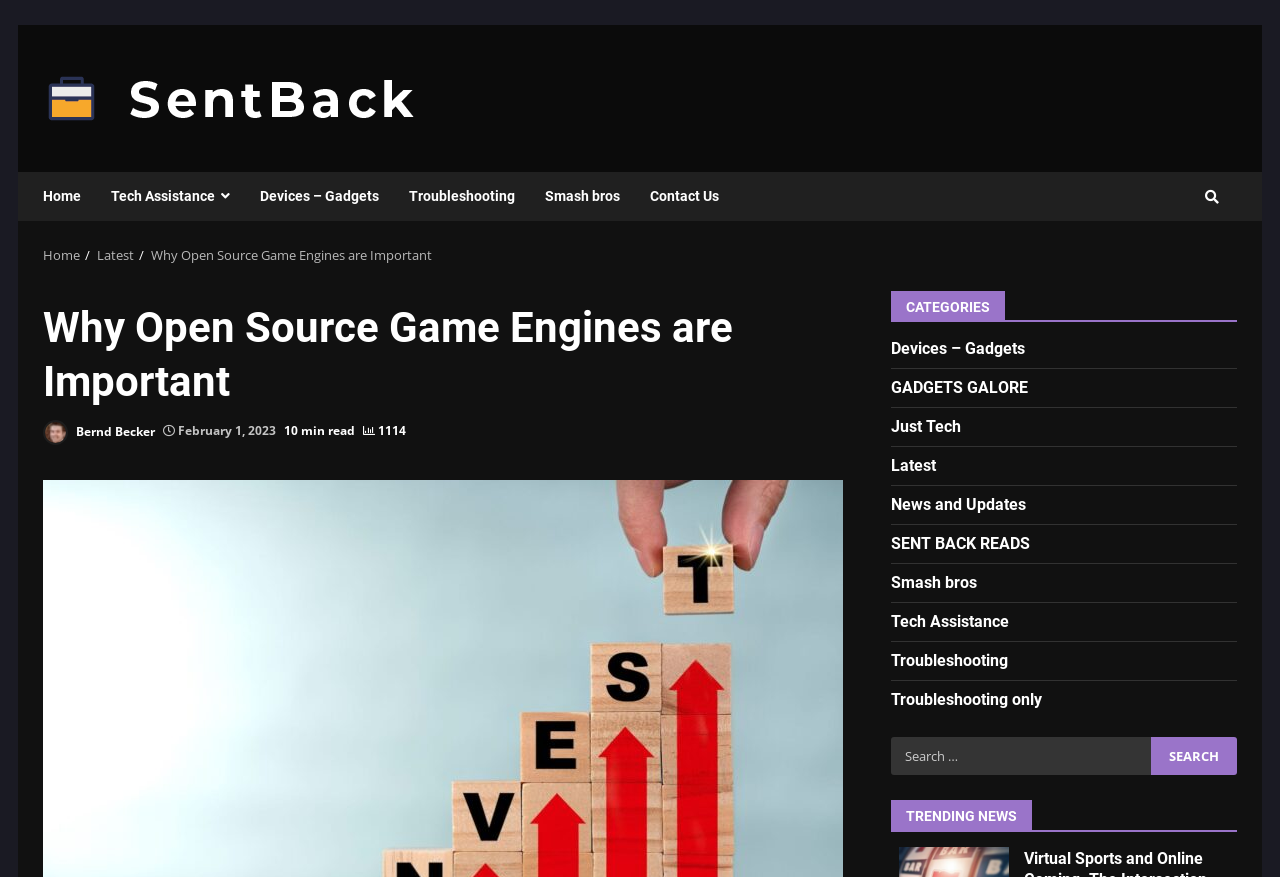Given the webpage screenshot, identify the bounding box of the UI element that matches this description: "parent_node: Search for: value="Search"".

[0.899, 0.841, 0.966, 0.884]